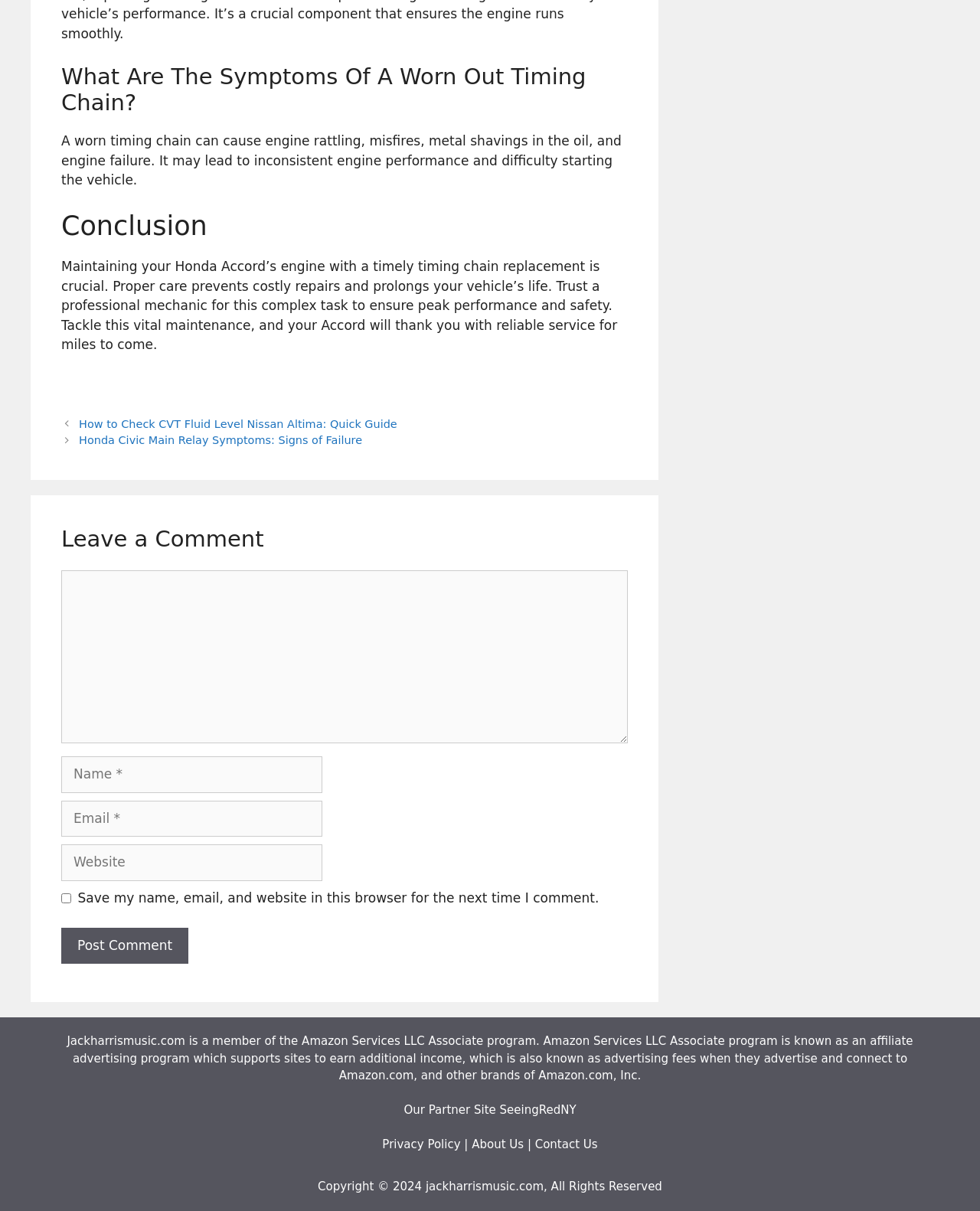What is the affiliate program mentioned on the webpage?
Please craft a detailed and exhaustive response to the question.

The webpage mentions that Jackharrismusic.com is a member of the Amazon Services LLC Associate program, which is an affiliate advertising program that supports sites to earn additional income.